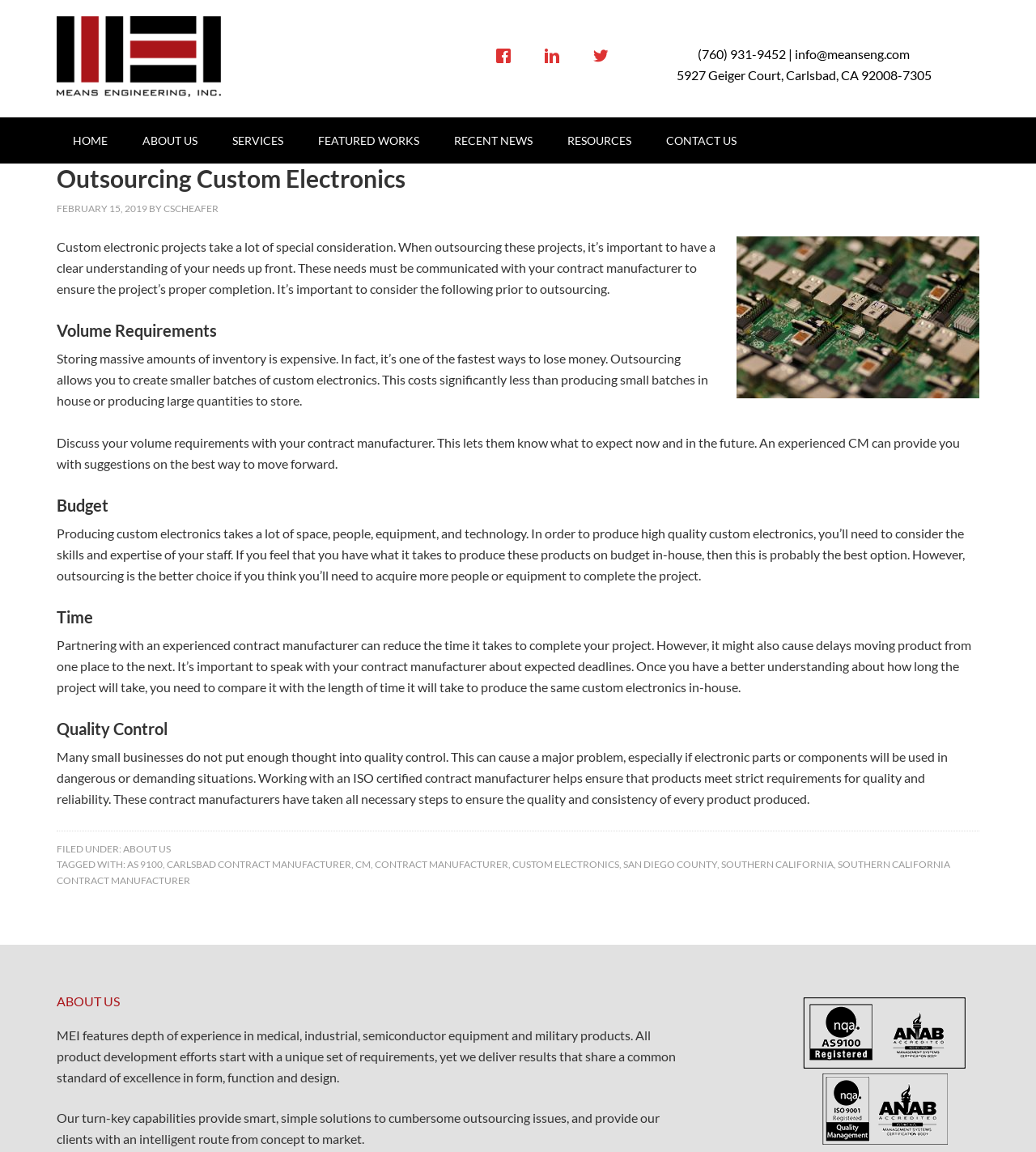What is the benefit of outsourcing custom electronics?
Refer to the image and provide a detailed answer to the question.

I found the benefit of outsourcing custom electronics by reading the section 'Volume Requirements' on the webpage, which says 'Storing massive amounts of inventory is expensive. ... Outsourcing allows you to create smaller batches of custom electronics. This costs significantly less than producing small batches in house or producing large quantities to store.'